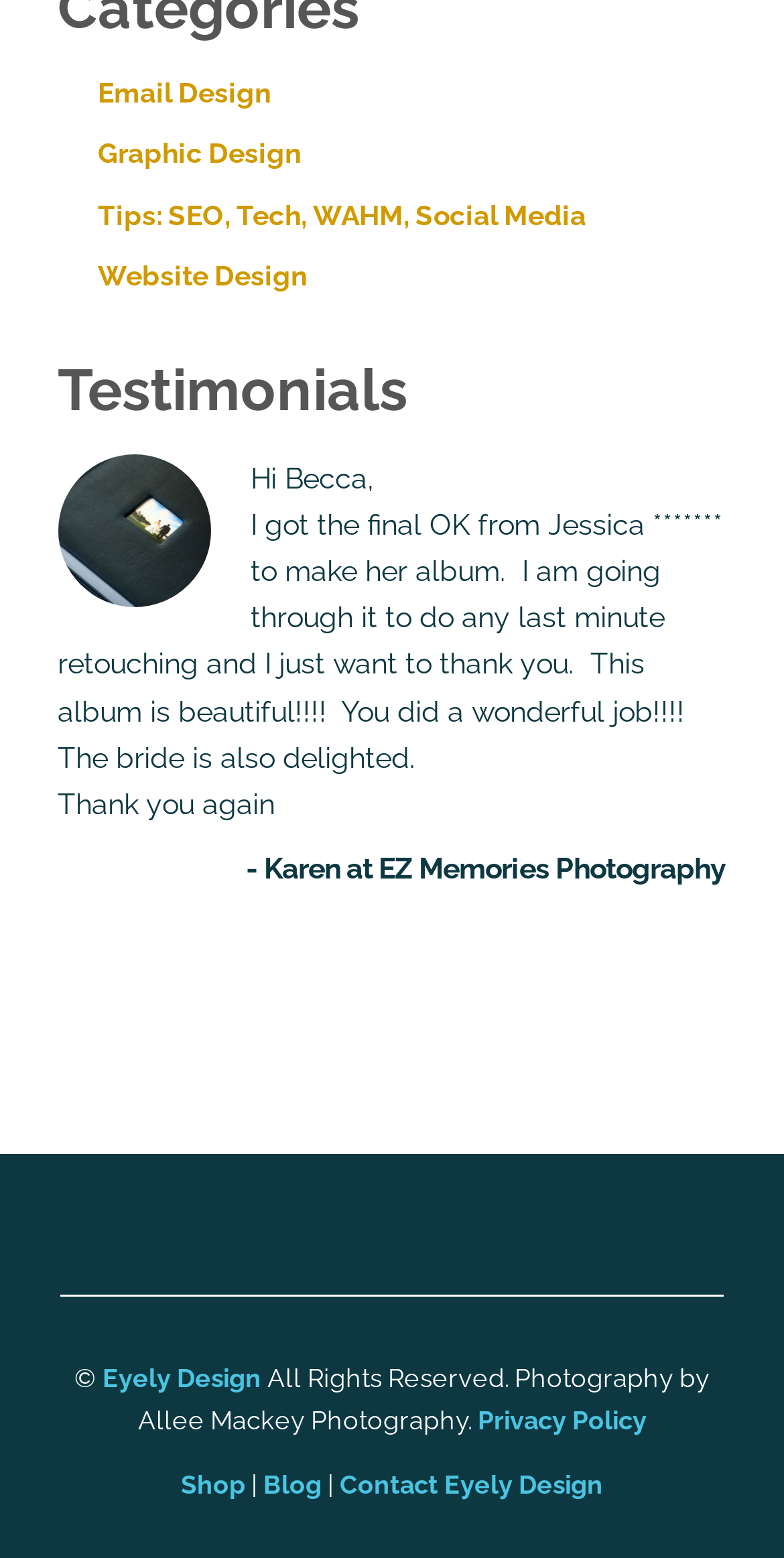How many links are there in the footer section?
Please answer the question with a detailed and comprehensive explanation.

By examining the footer section of the webpage, I counted four links: Eyely Design, Privacy Policy, Shop, and Contact Eyely Design.